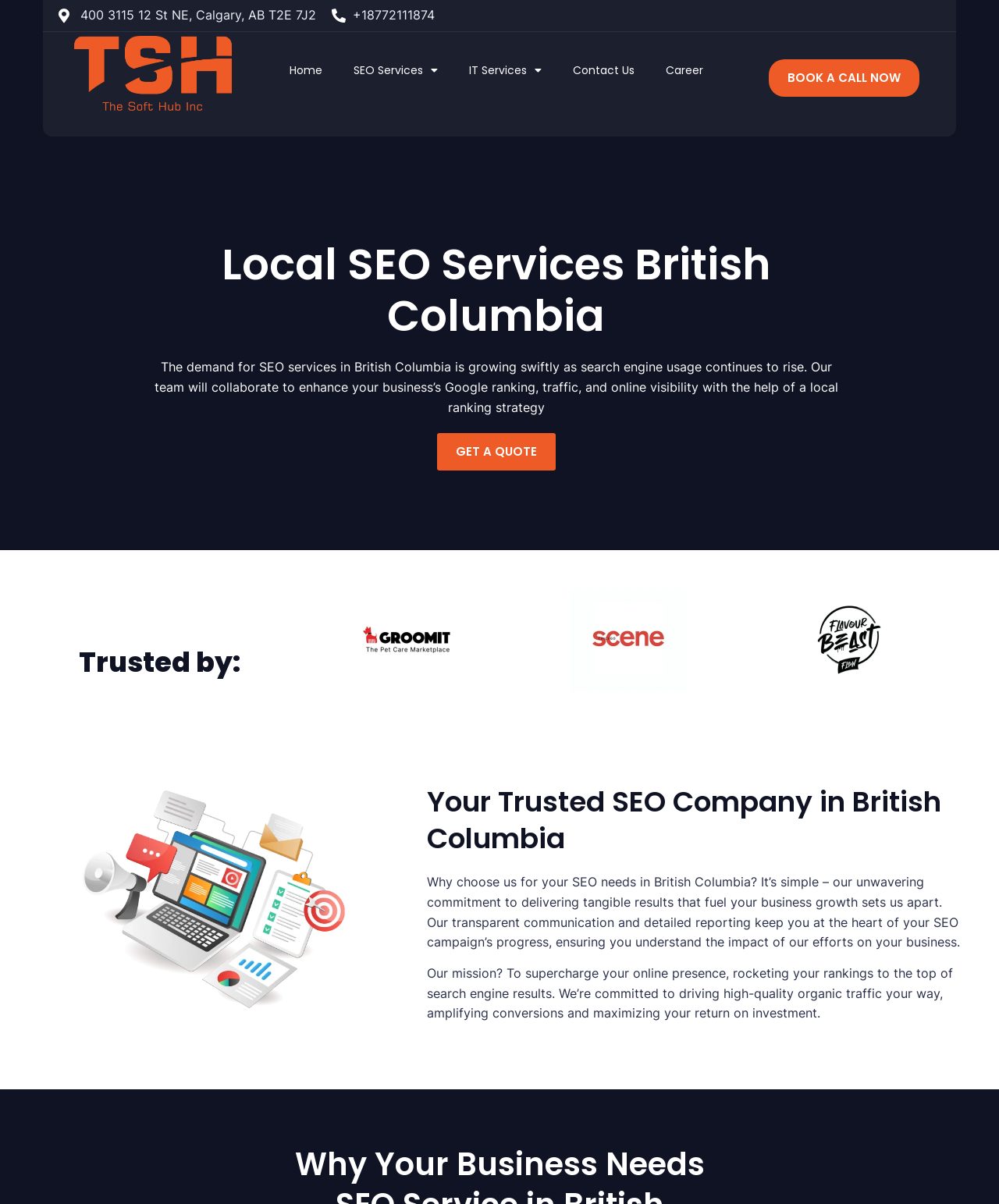What is the purpose of the company?
Could you answer the question in a detailed manner, providing as much information as possible?

I inferred the purpose of the company by reading the StaticText elements that describe the company's services, such as 'Local SEO Services British Columbia' and 'To supercharge your online presence, rocketing your rankings to the top of search engine results'. This suggests that the company's purpose is to improve businesses through SEO services.